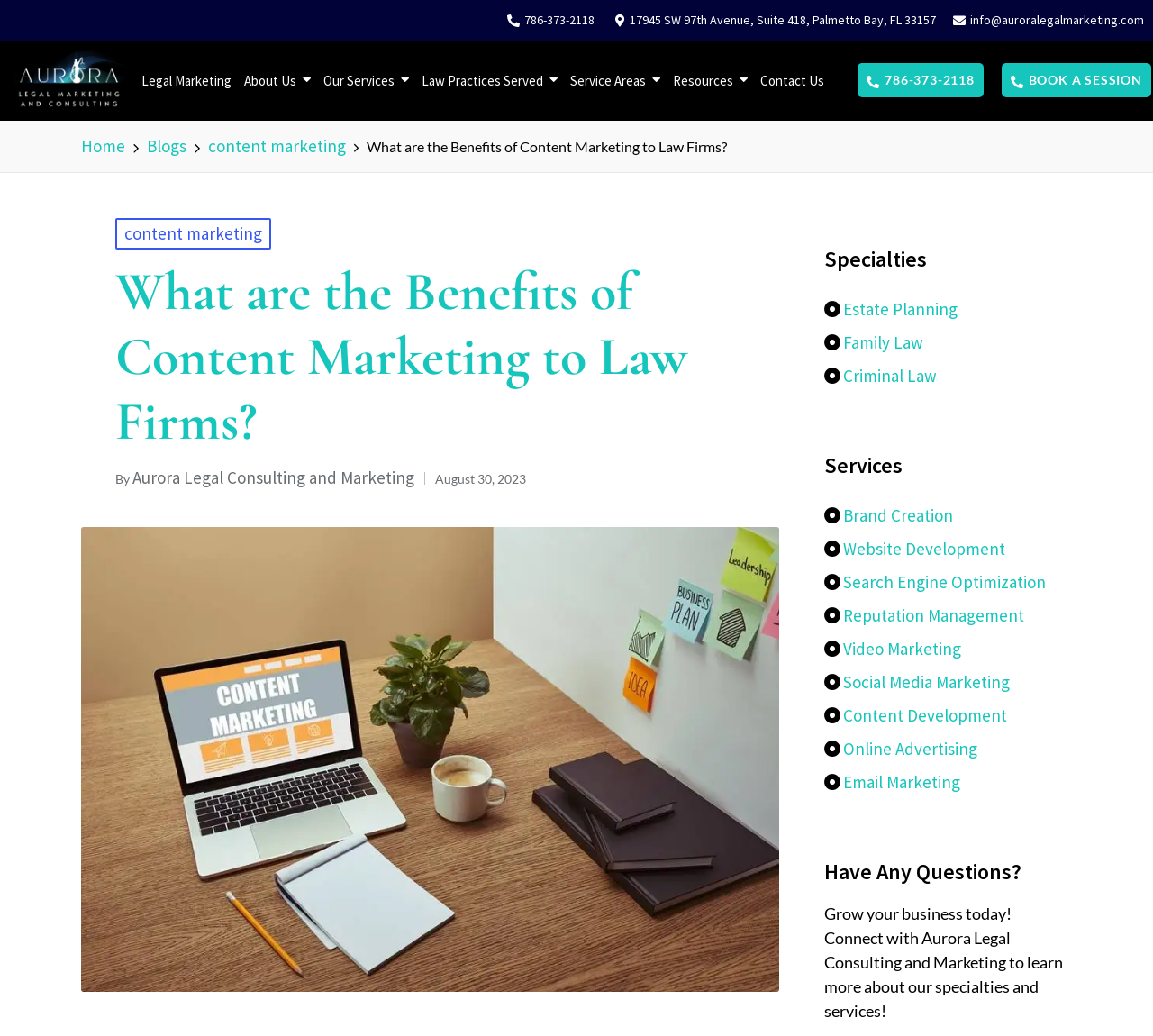Provide the bounding box coordinates of the HTML element this sentence describes: "Disclaimer".

None